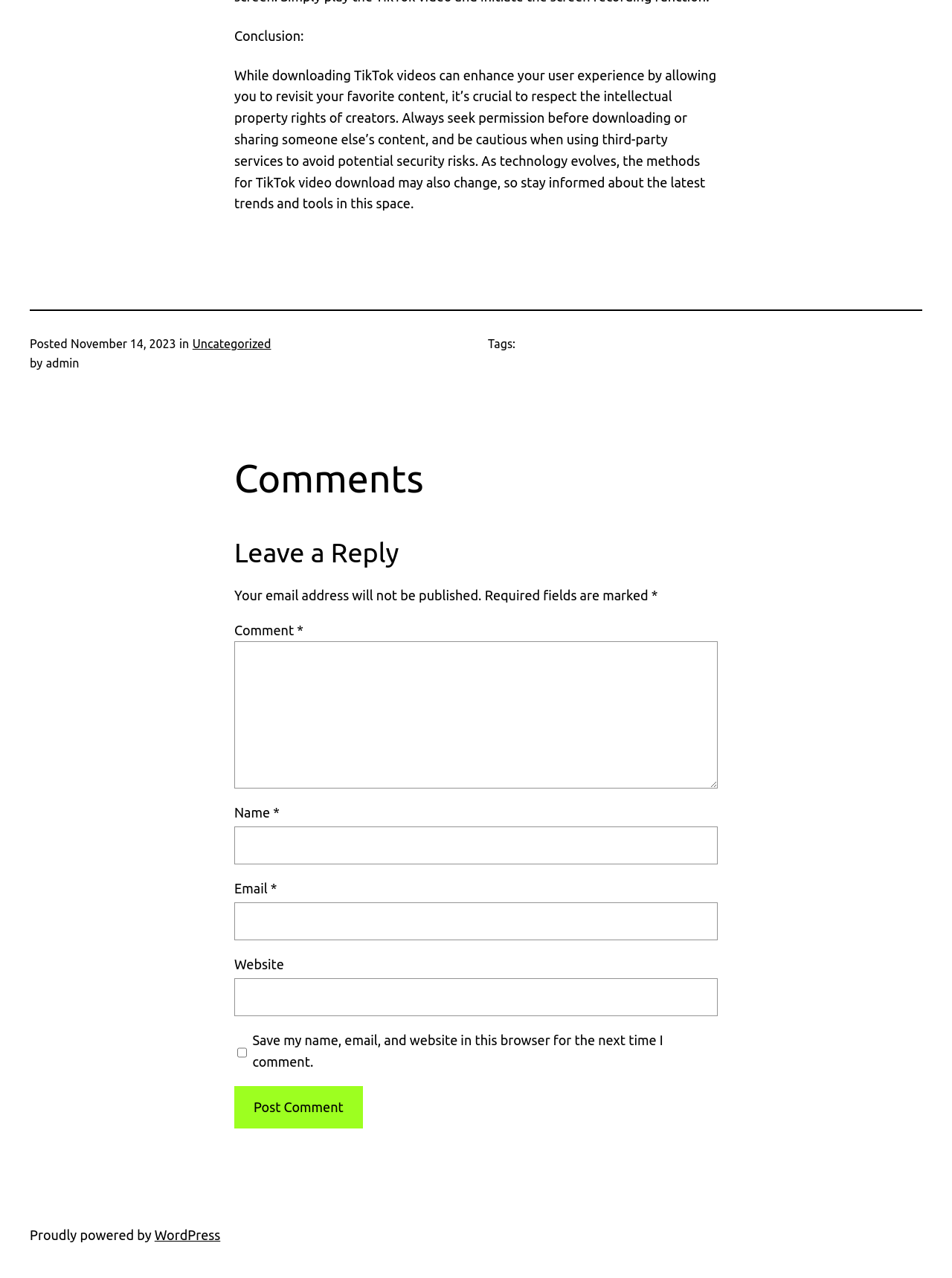Pinpoint the bounding box coordinates of the clickable element needed to complete the instruction: "Leave a comment". The coordinates should be provided as four float numbers between 0 and 1: [left, top, right, bottom].

[0.246, 0.418, 0.754, 0.447]